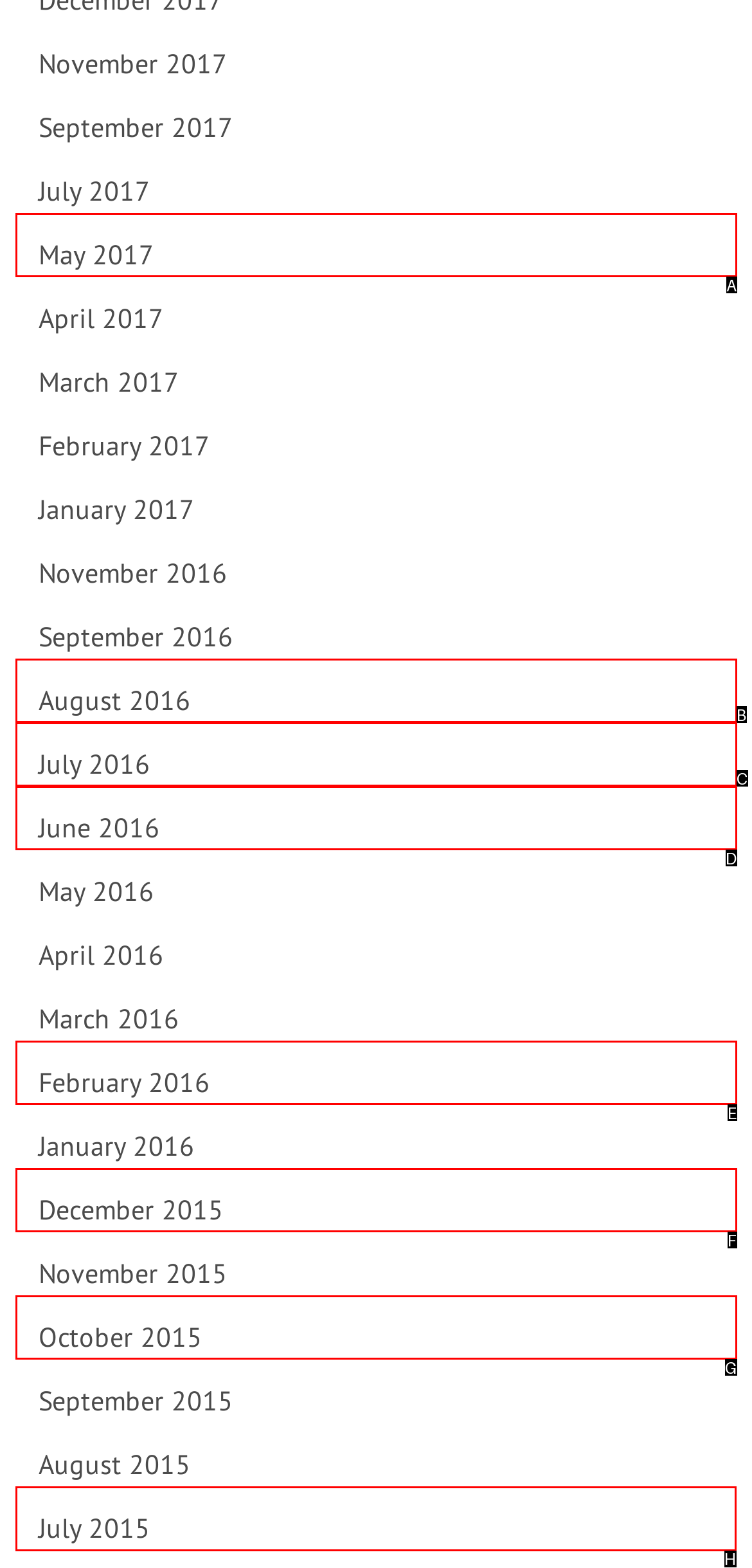Which lettered option should be clicked to achieve the task: view July 2015? Choose from the given choices.

H